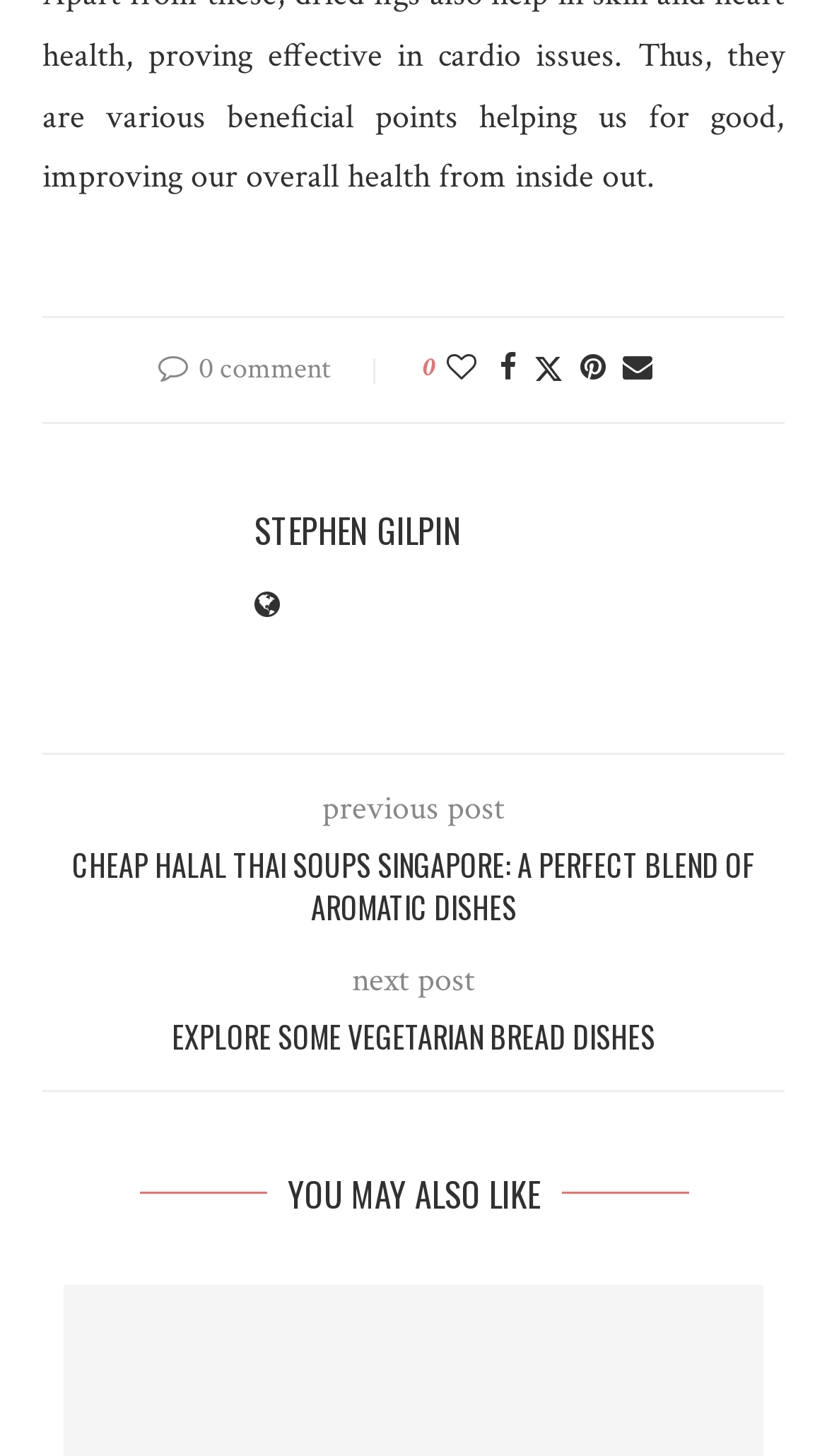Please identify the bounding box coordinates of the clickable region that I should interact with to perform the following instruction: "Like this post". The coordinates should be expressed as four float numbers between 0 and 1, i.e., [left, top, right, bottom].

[0.54, 0.241, 0.576, 0.267]